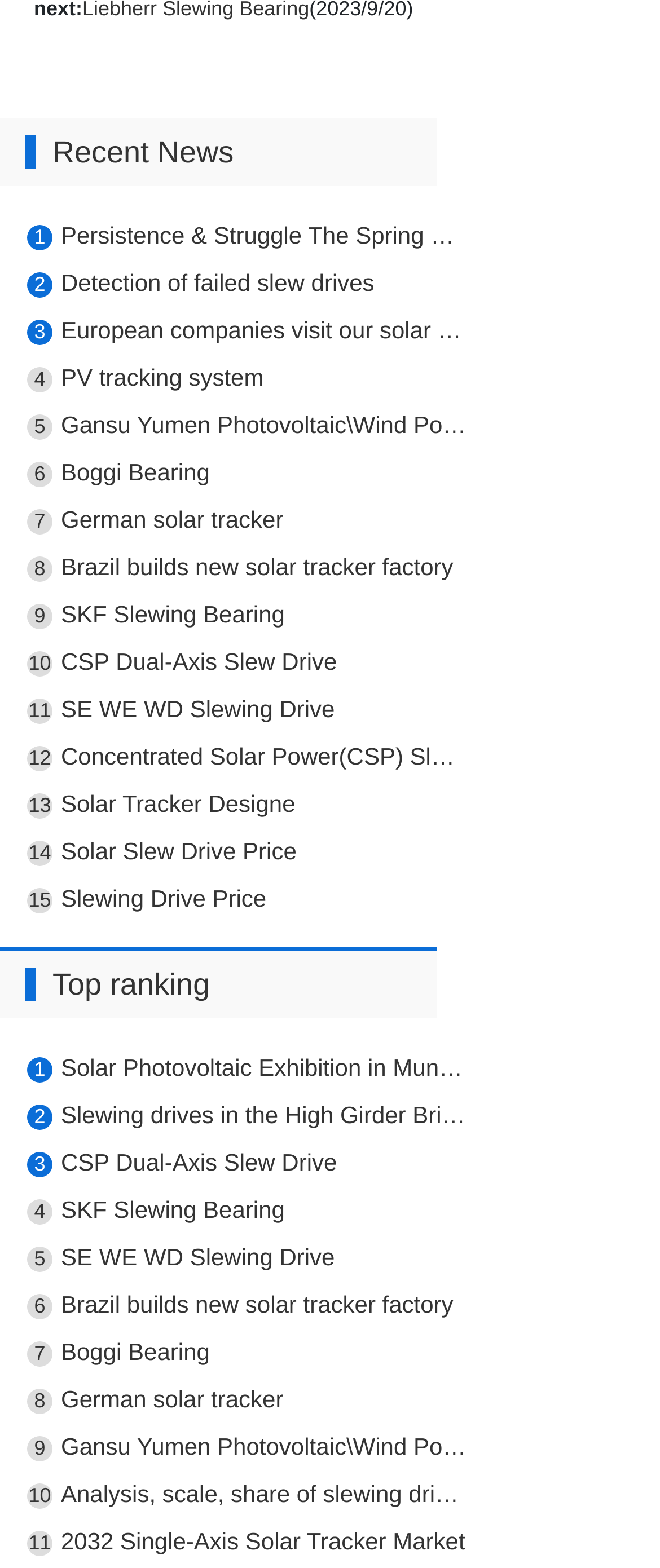Identify the bounding box coordinates for the UI element described as: "5Gansu Yumen Photovoltaic\Wind Power".

[0.041, 0.255, 0.708, 0.286]